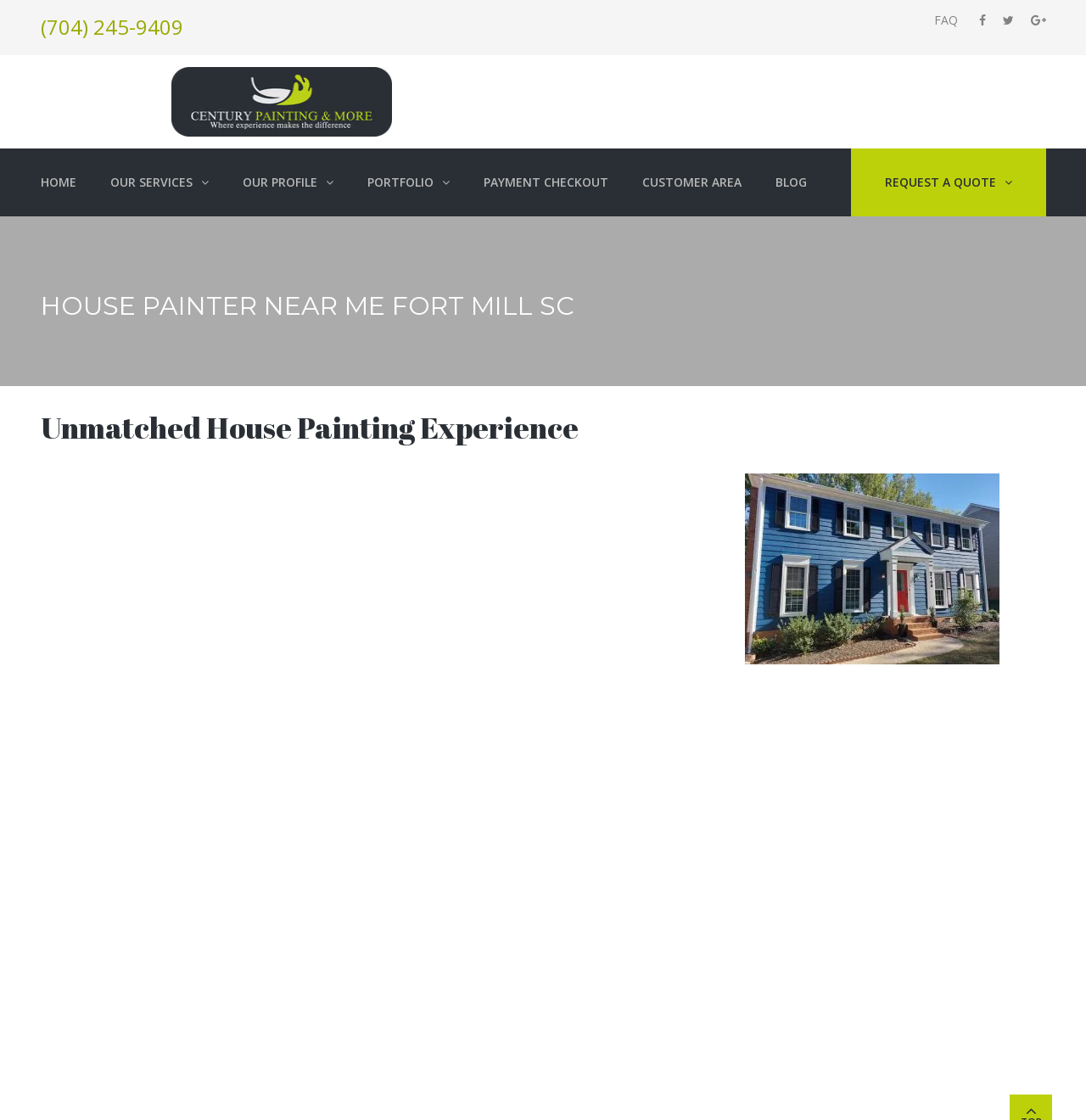Highlight the bounding box coordinates of the element you need to click to perform the following instruction: "Click the FAQ link."

[0.848, 0.0, 0.893, 0.036]